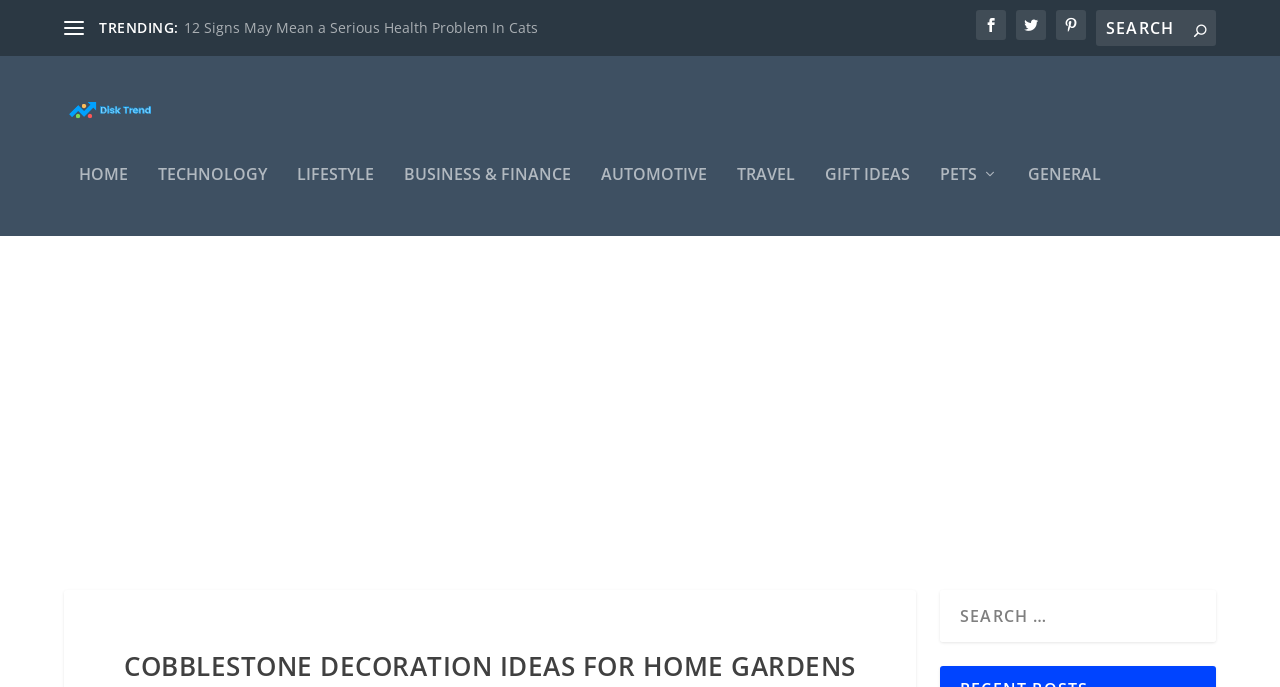Can you find the bounding box coordinates for the UI element given this description: "parent_node: HOME"? Provide the coordinates as four float numbers between 0 and 1: [left, top, right, bottom].

[0.05, 0.096, 0.212, 0.248]